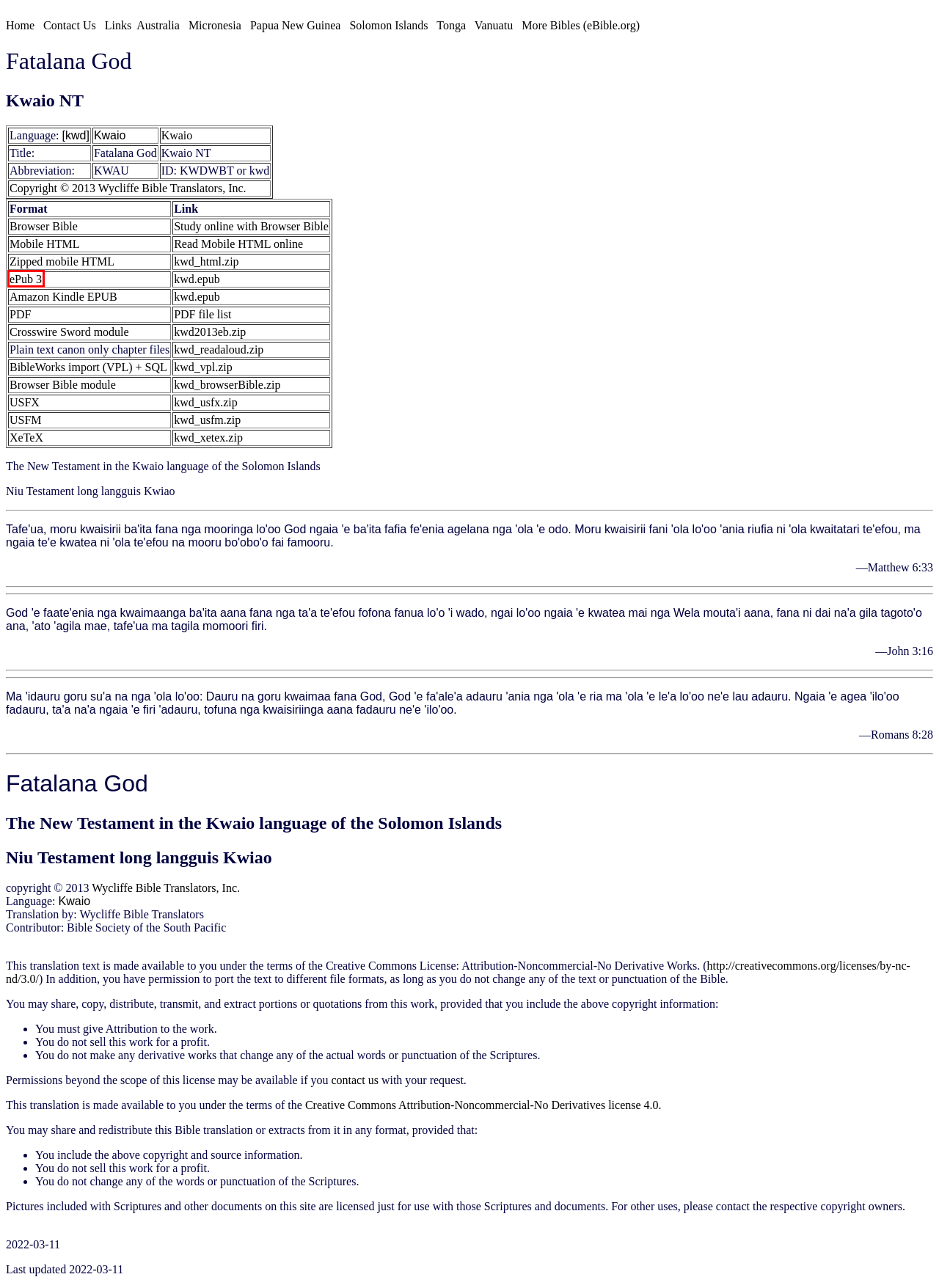Look at the screenshot of a webpage, where a red bounding box highlights an element. Select the best description that matches the new webpage after clicking the highlighted element. Here are the candidates:
A. EPUB 3 Community Group
B. Papua New Guinea Scriptures - PNG.Bible
C. Vanuatu Bibles
D. USFM - Unified Standard Format Markers - Paratext
E. The CrossWire Bible Society - Free Bible Software - Bringing the Gospel to a new generation
F. Kwaio | Ethnologue Free
G. Ethnologue | Languages of the world
H. The Holy Bible for the Solomon Islands

A